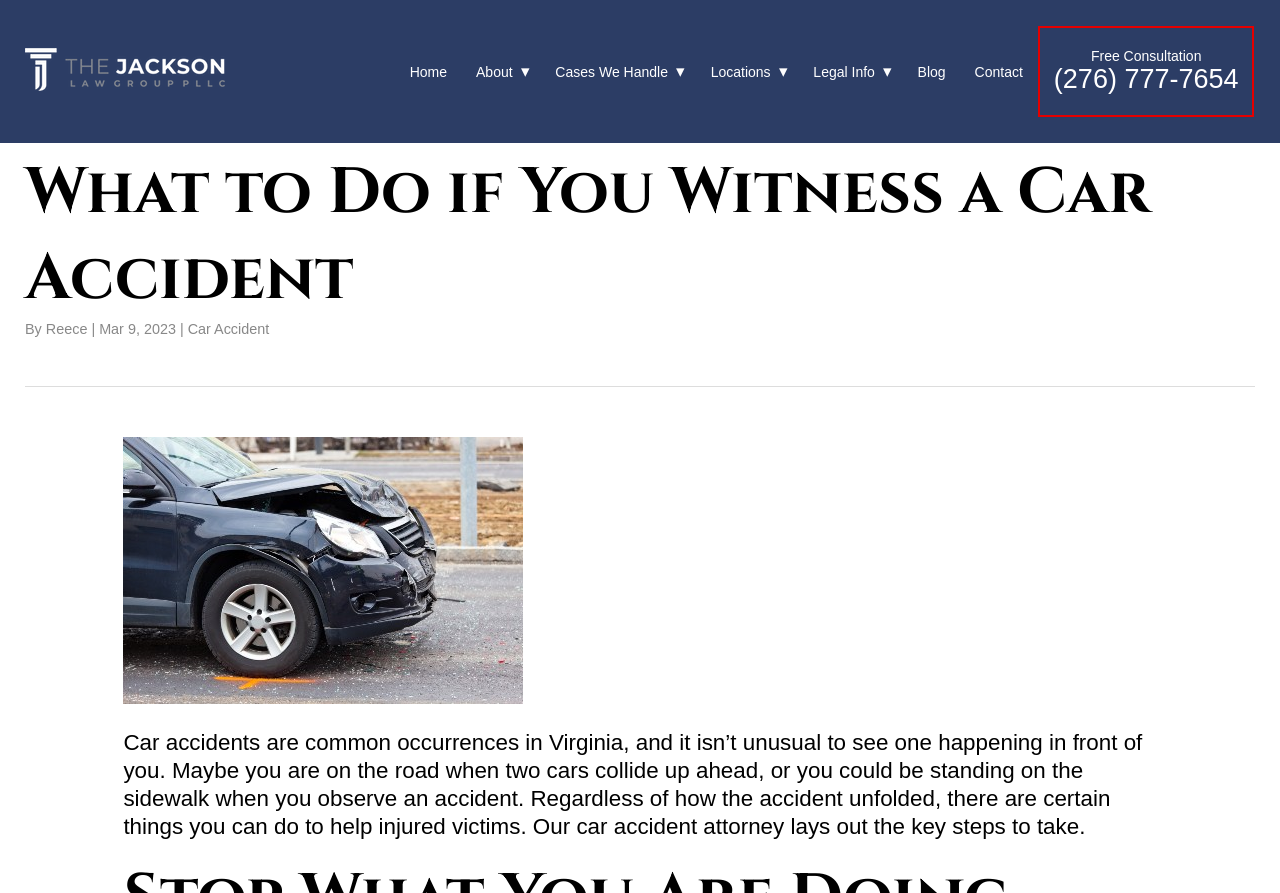Determine the bounding box coordinates for the area that should be clicked to carry out the following instruction: "Click the 'About' link".

[0.369, 0.071, 0.403, 0.089]